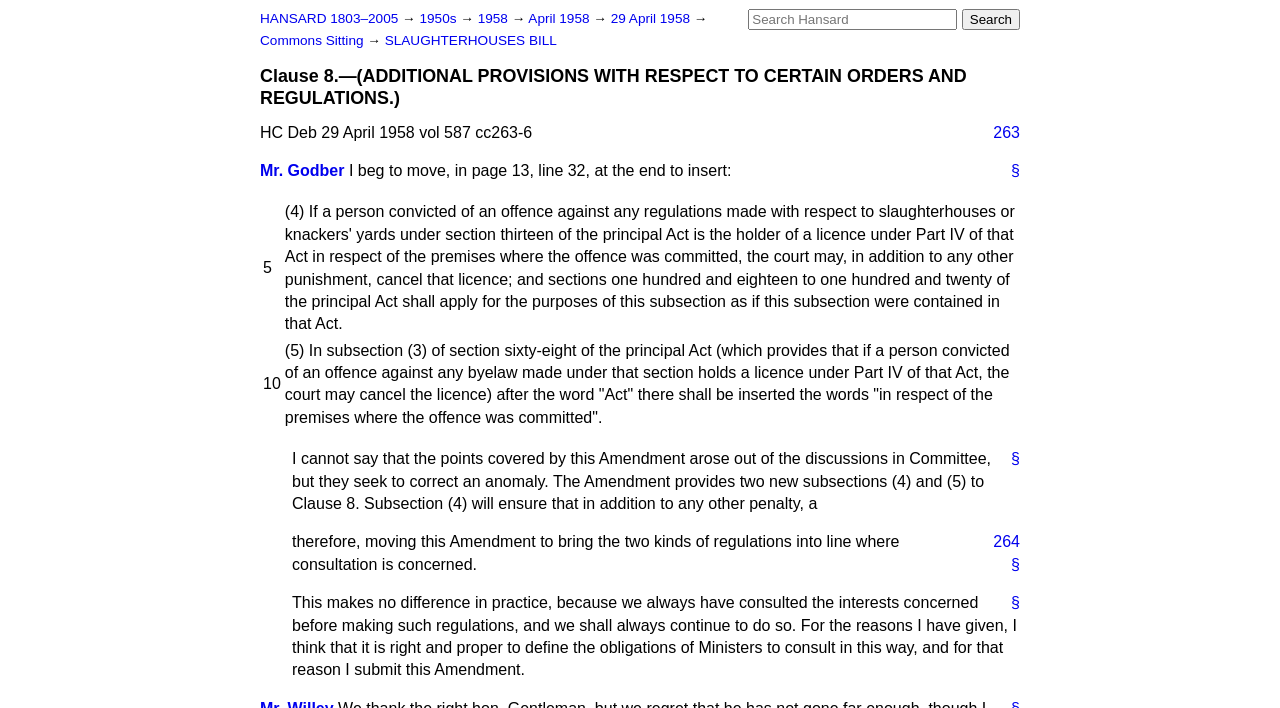Show the bounding box coordinates for the element that needs to be clicked to execute the following instruction: "Go to Hansard 1803-2005 page". Provide the coordinates in the form of four float numbers between 0 and 1, i.e., [left, top, right, bottom].

[0.203, 0.016, 0.311, 0.037]